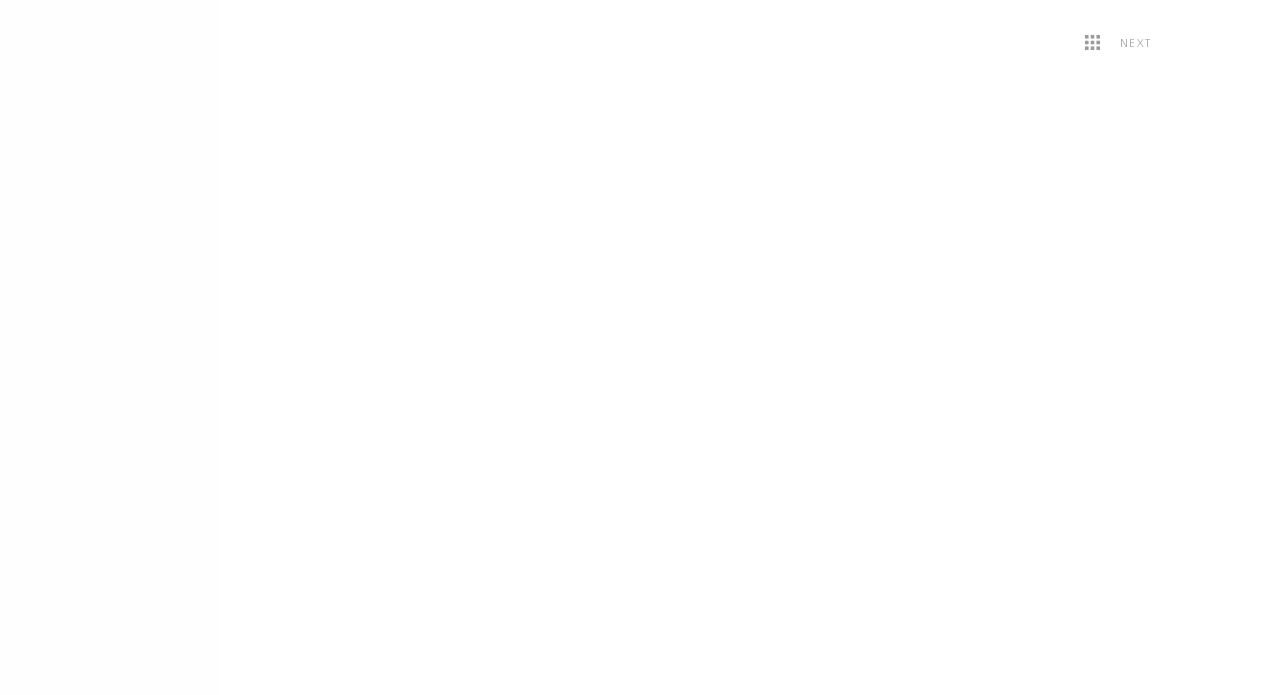What is the contact information provided on the webpage?
Answer the question with detailed information derived from the image.

The contact information provided on the webpage includes a phone number, '0039 347 320 1905', and an email address, 'info@atlantech.it', which are both located in the footer section of the webpage.